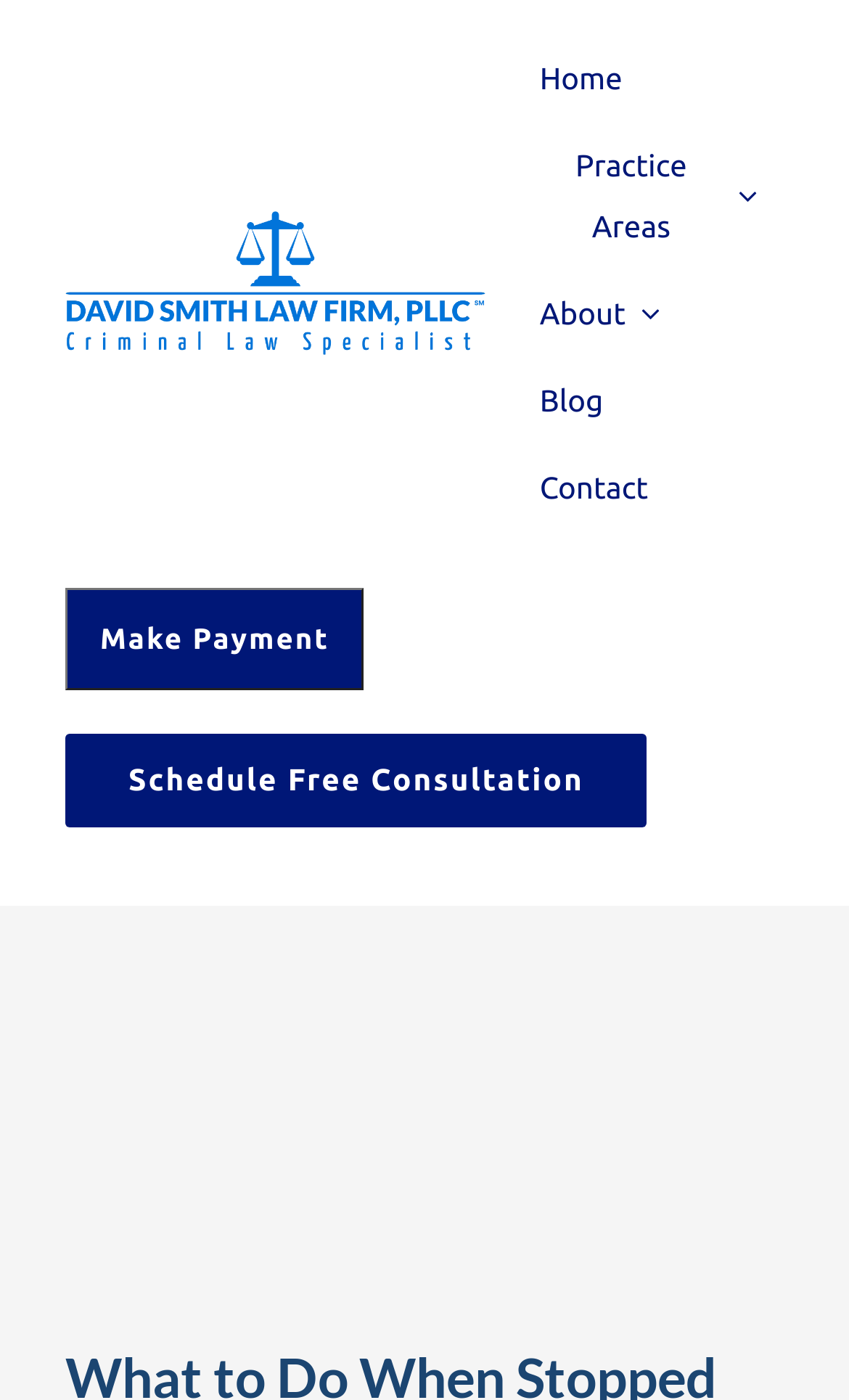Using the image as a reference, answer the following question in as much detail as possible:
What is the name of the law firm?

I found the name of the law firm by looking at the logo link at the top left corner of the webpage, which says 'David Smith Law Firm, PLLC Logo'.